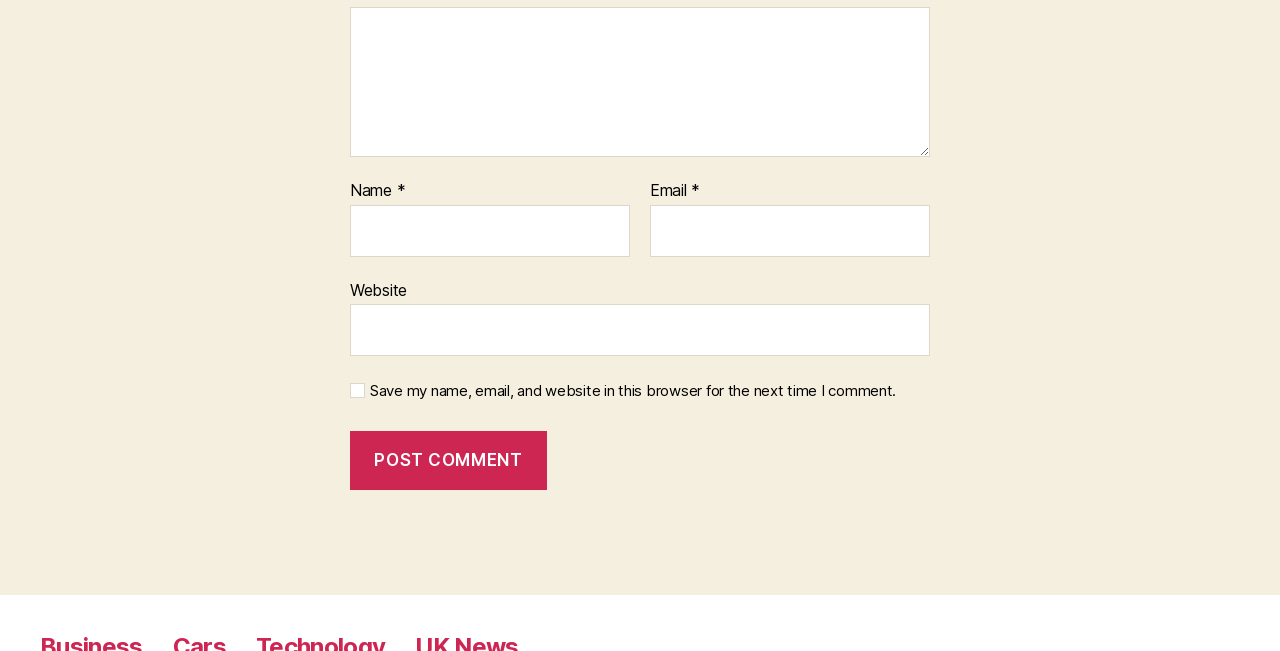Please use the details from the image to answer the following question comprehensively:
How many form fields are there?

There are five form fields in total: 'Comment', 'Name', 'Email', 'Website', and a checkbox. These fields are used to collect user input for submitting a comment.